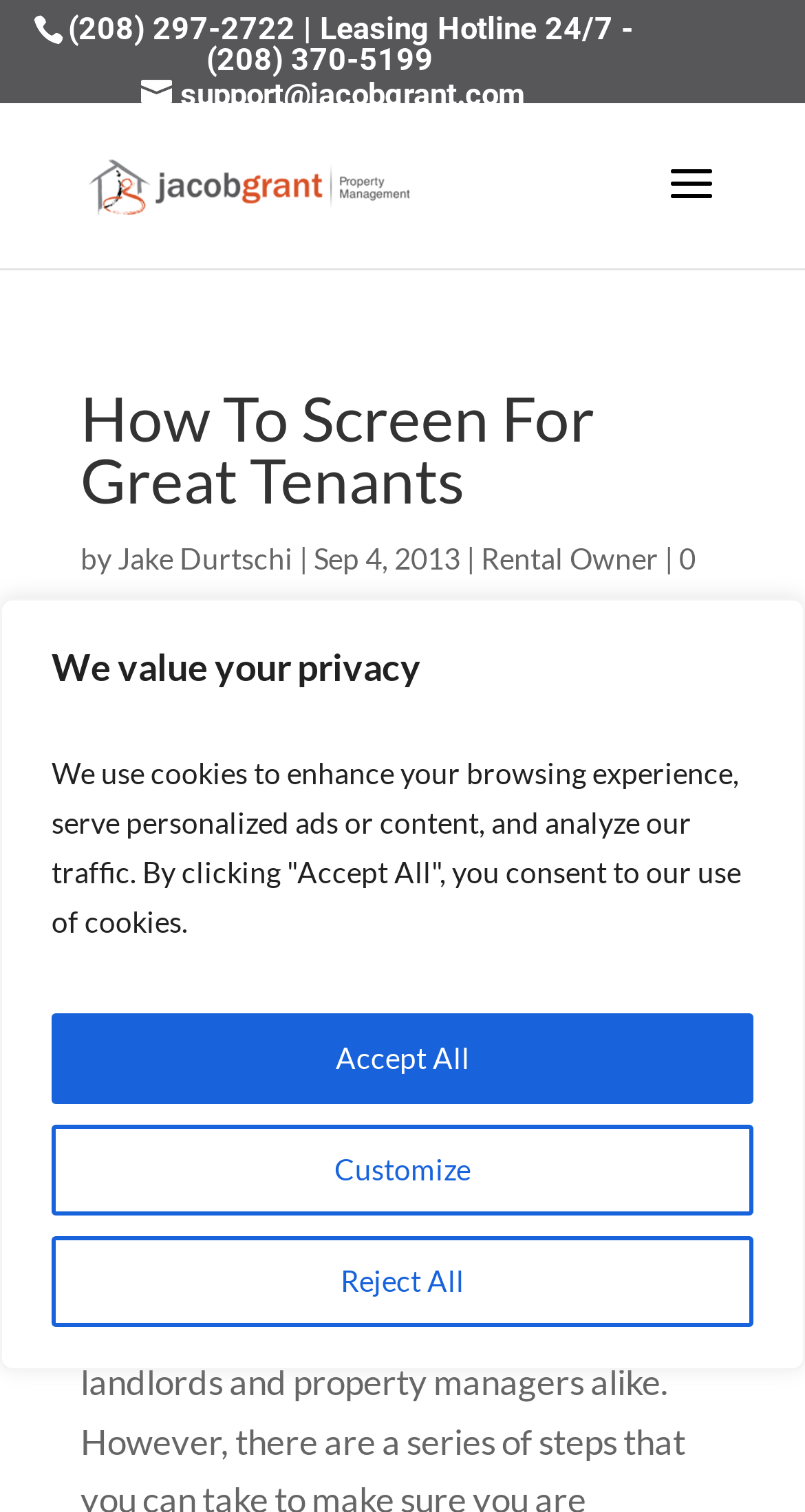Your task is to find and give the main heading text of the webpage.

How To Screen For Great Tenants